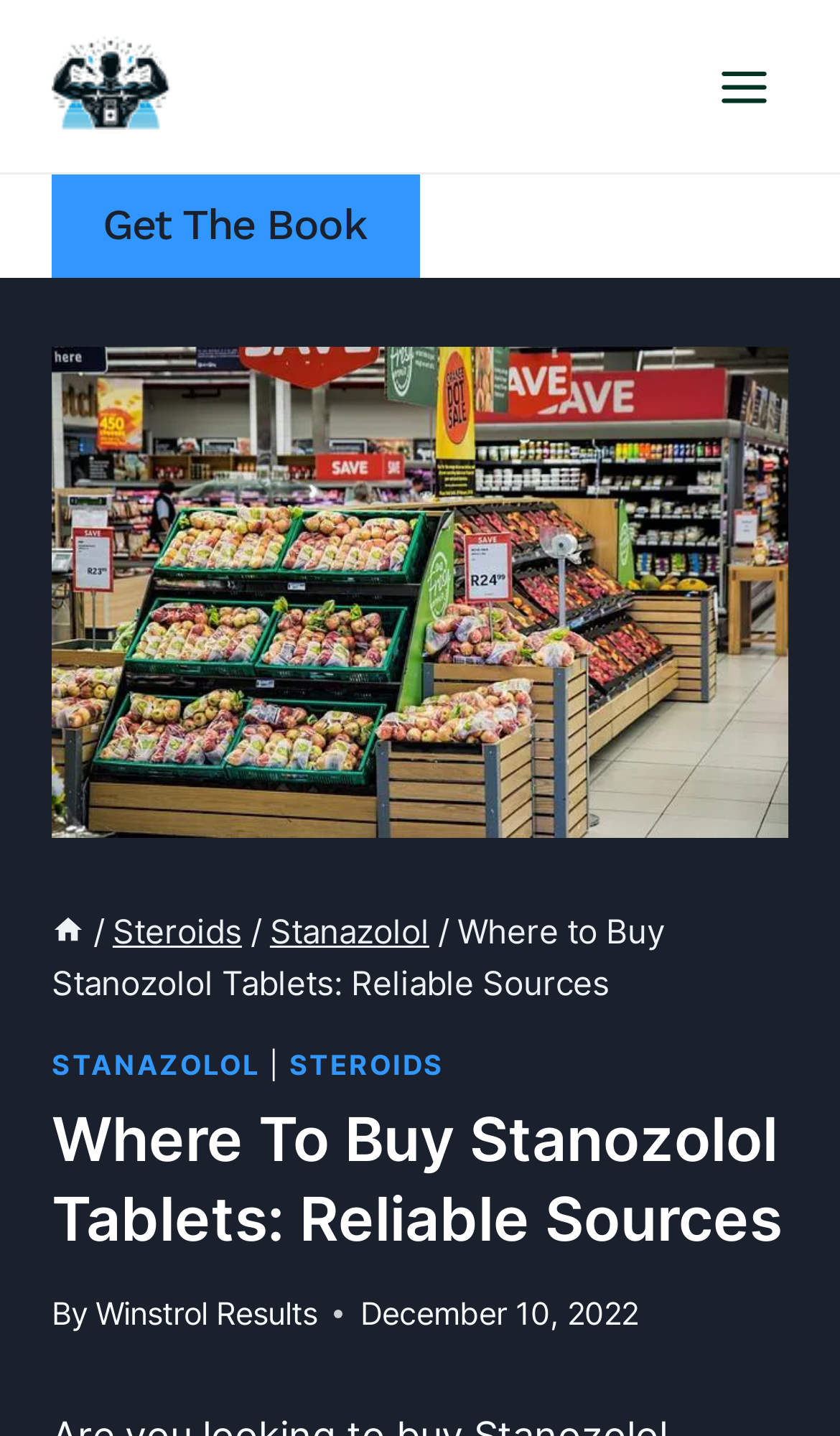Identify the bounding box coordinates of the clickable region necessary to fulfill the following instruction: "Open the menu". The bounding box coordinates should be four float numbers between 0 and 1, i.e., [left, top, right, bottom].

[0.831, 0.033, 0.938, 0.087]